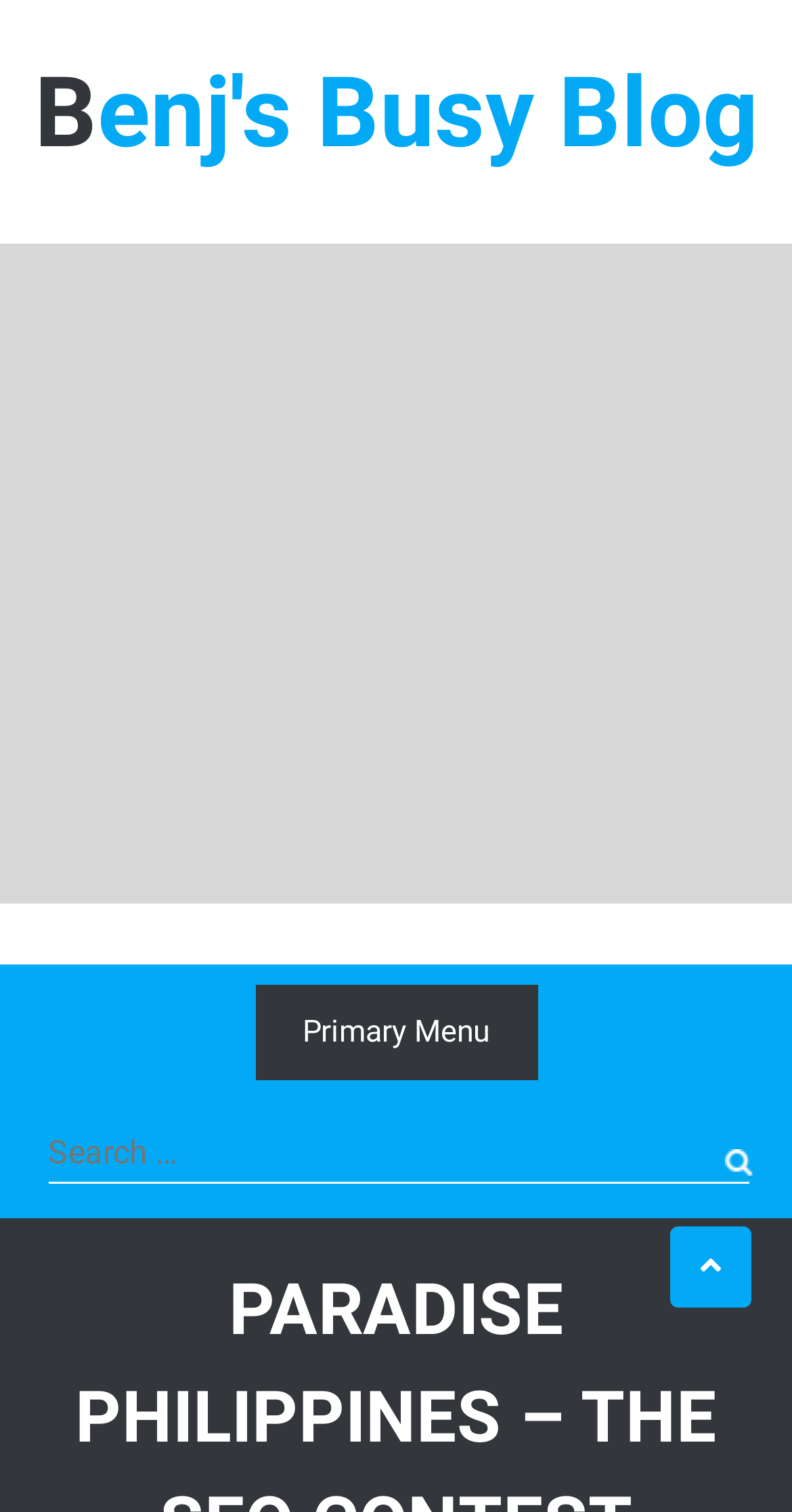Please answer the following question as detailed as possible based on the image: 
What is the purpose of the search box?

The search box is accompanied by a static text element that says 'Search for:', suggesting that the search box is intended for searching the blog's content.